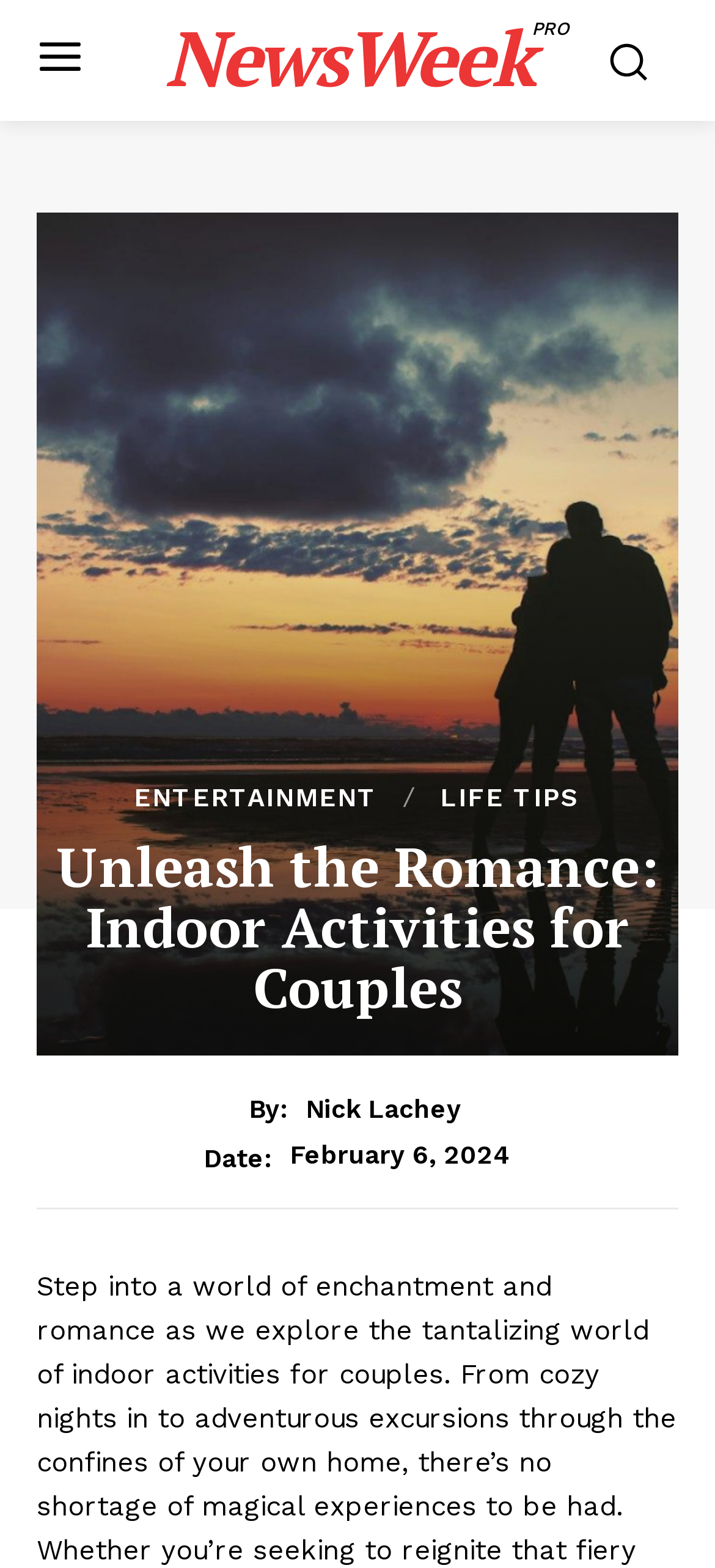Specify the bounding box coordinates for the region that must be clicked to perform the given instruction: "View entertainment news".

[0.187, 0.501, 0.528, 0.517]